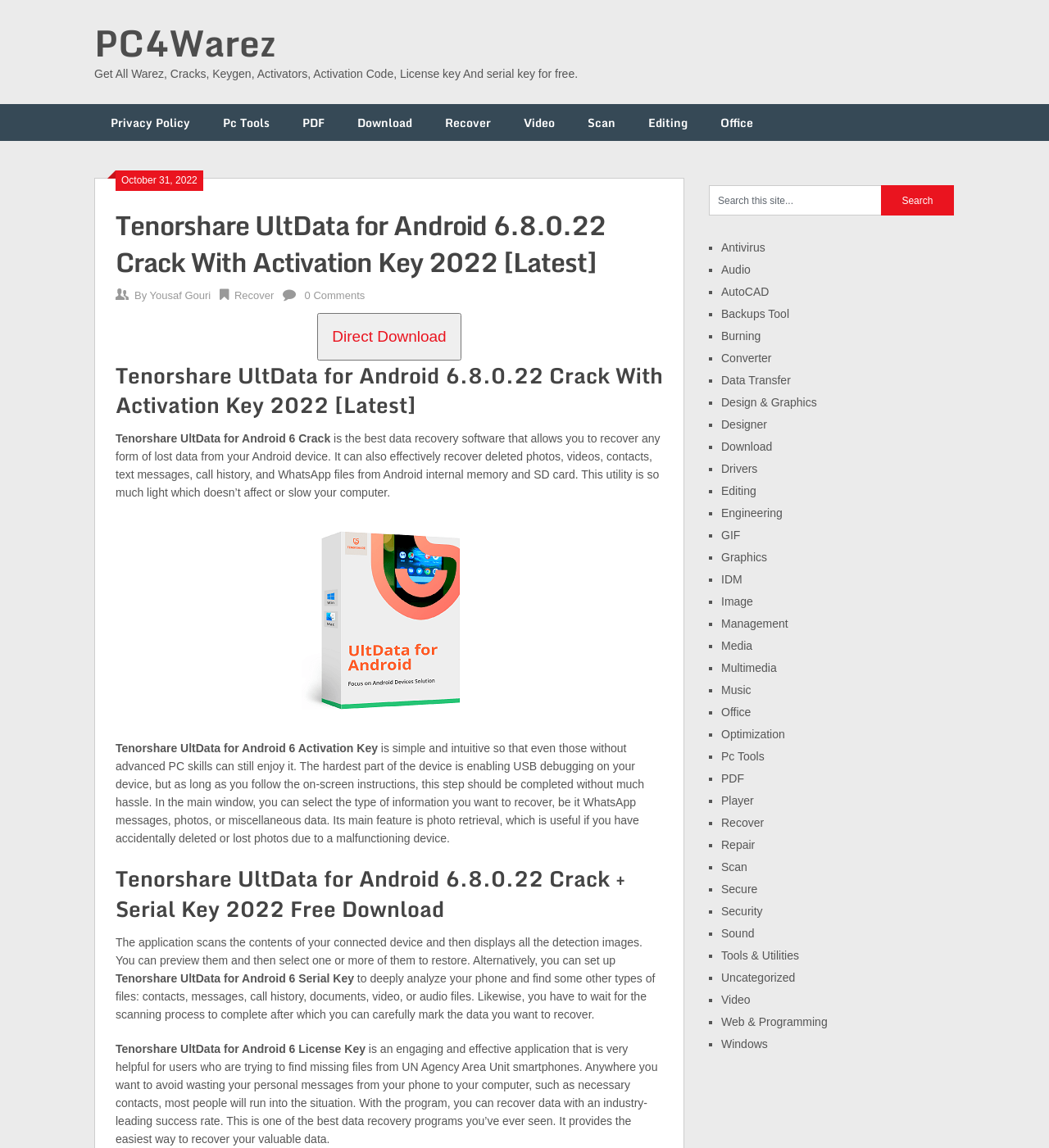What is the main feature of this software?
Analyze the image and deliver a detailed answer to the question.

The static text mentions that the main feature of this software is photo retrieval, which is useful if you have accidentally deleted or lost photos due to a malfunctioning device.